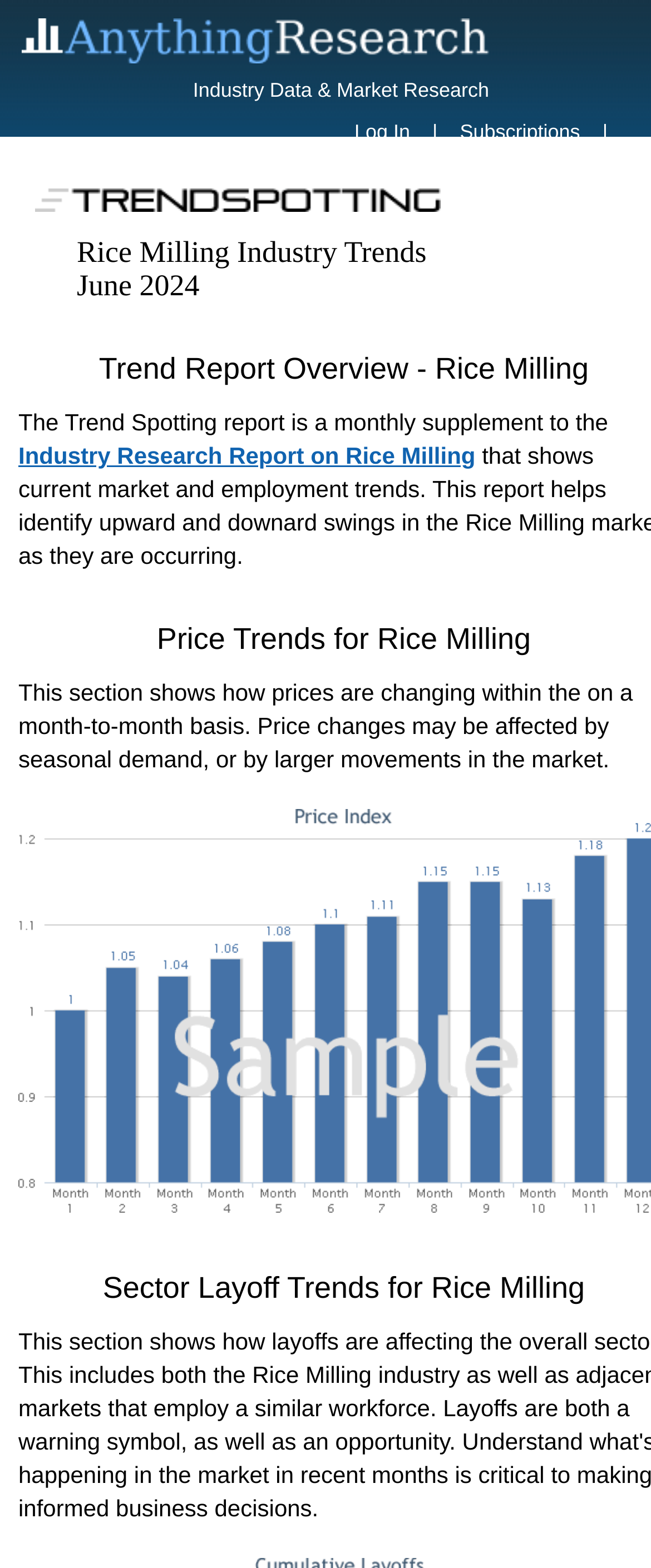What is the time period for the price changes shown in the report?
Please elaborate on the answer to the question with detailed information.

The time period for the price changes can be inferred from the static text that says 'This section shows how prices are changing within the on a month-to-month basis'.